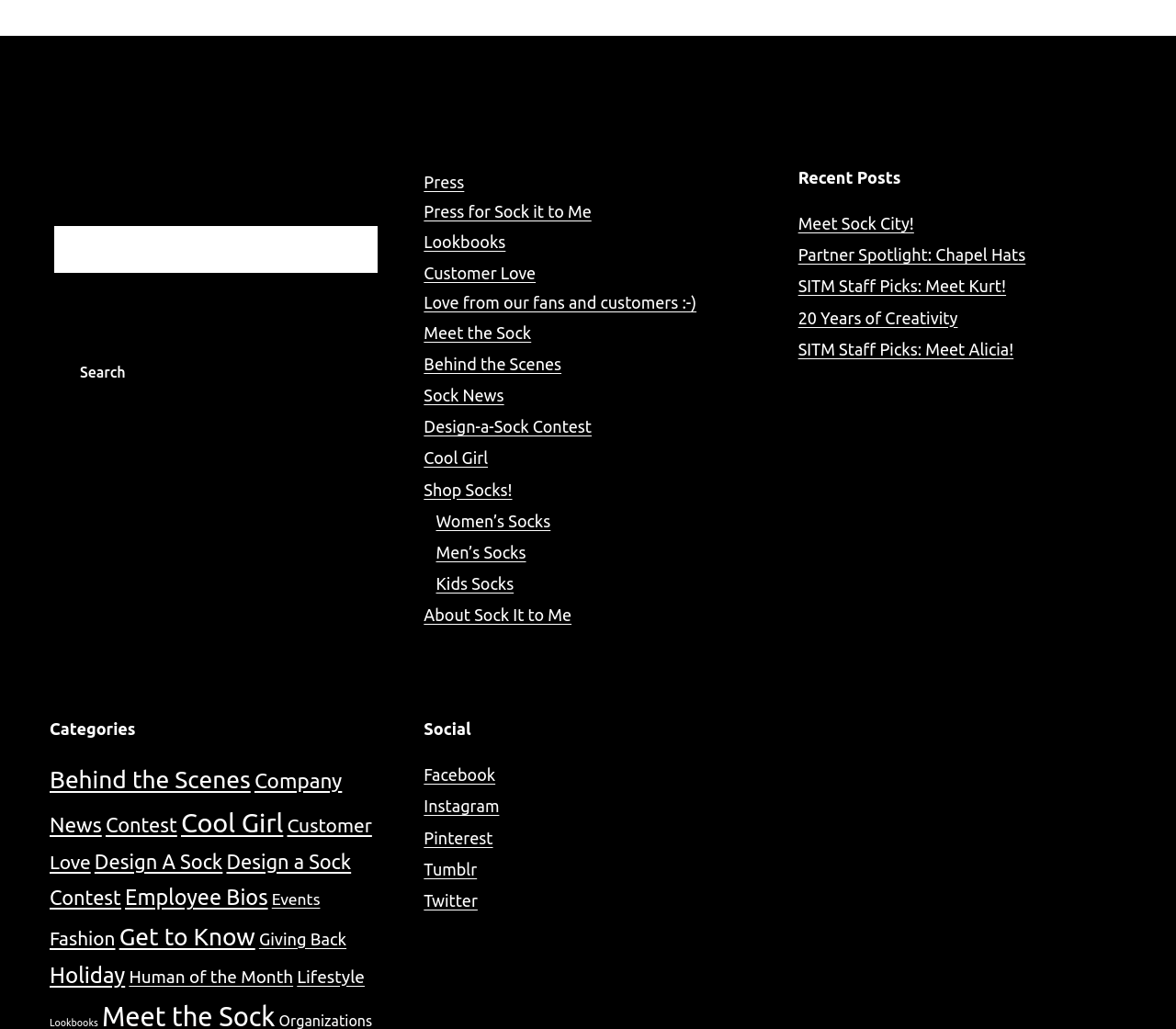Carefully observe the image and respond to the question with a detailed answer:
How many social media platforms are linked on the webpage?

The social media links are located at the bottom right of the webpage, and they include Facebook, Instagram, Pinterest, Tumblr, and Twitter. There are 5 social media platforms linked on the webpage.